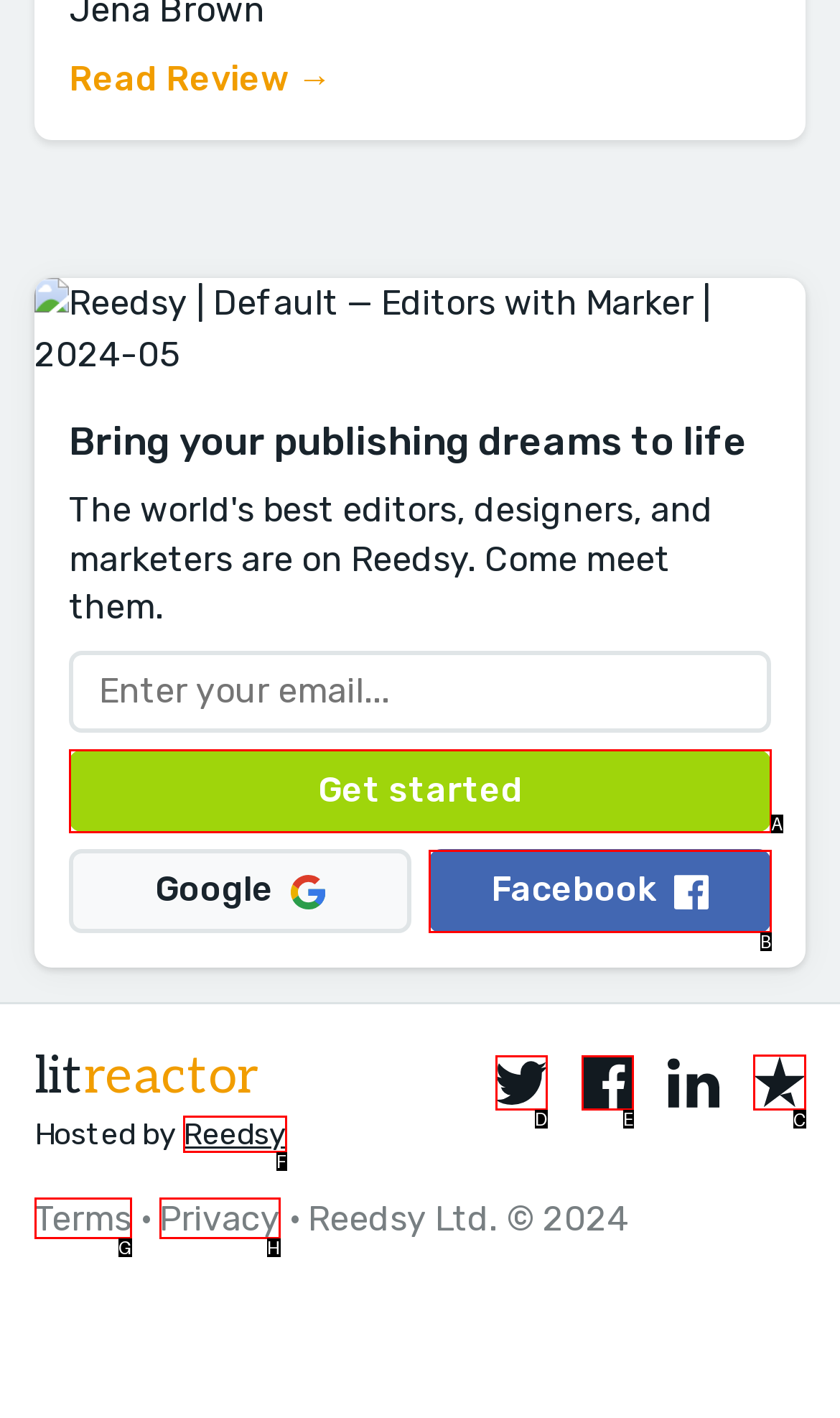Identify the correct lettered option to click in order to perform this task: Check Trustpilot. Respond with the letter.

C